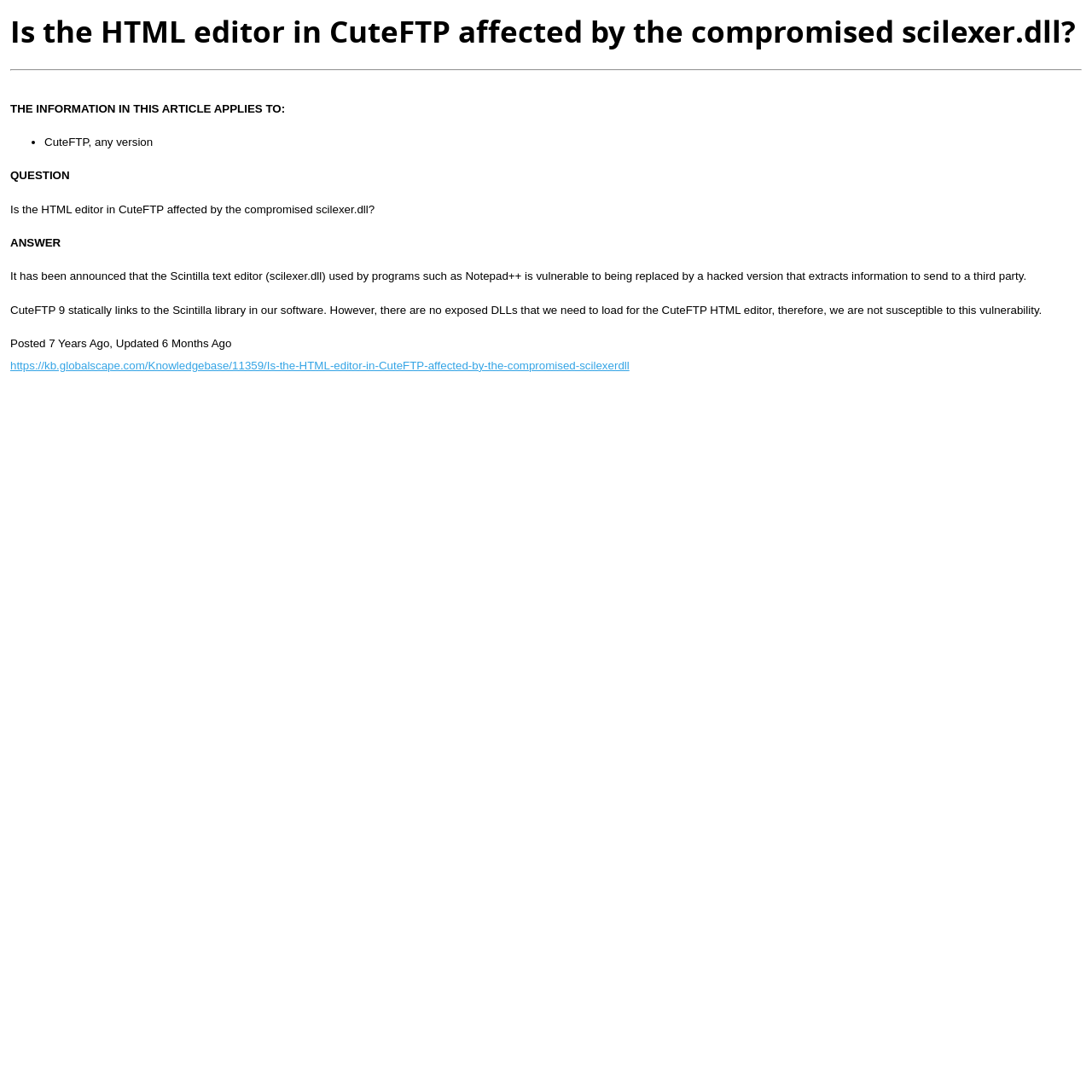What is the topic of this article?
Carefully analyze the image and provide a thorough answer to the question.

The topic of this article can be determined by reading the heading 'Is the HTML editor in CuteFTP affected by the compromised scilexer.dll?' and the content of the article, which discusses the vulnerability of Scintilla text editor and its impact on CuteFTP.